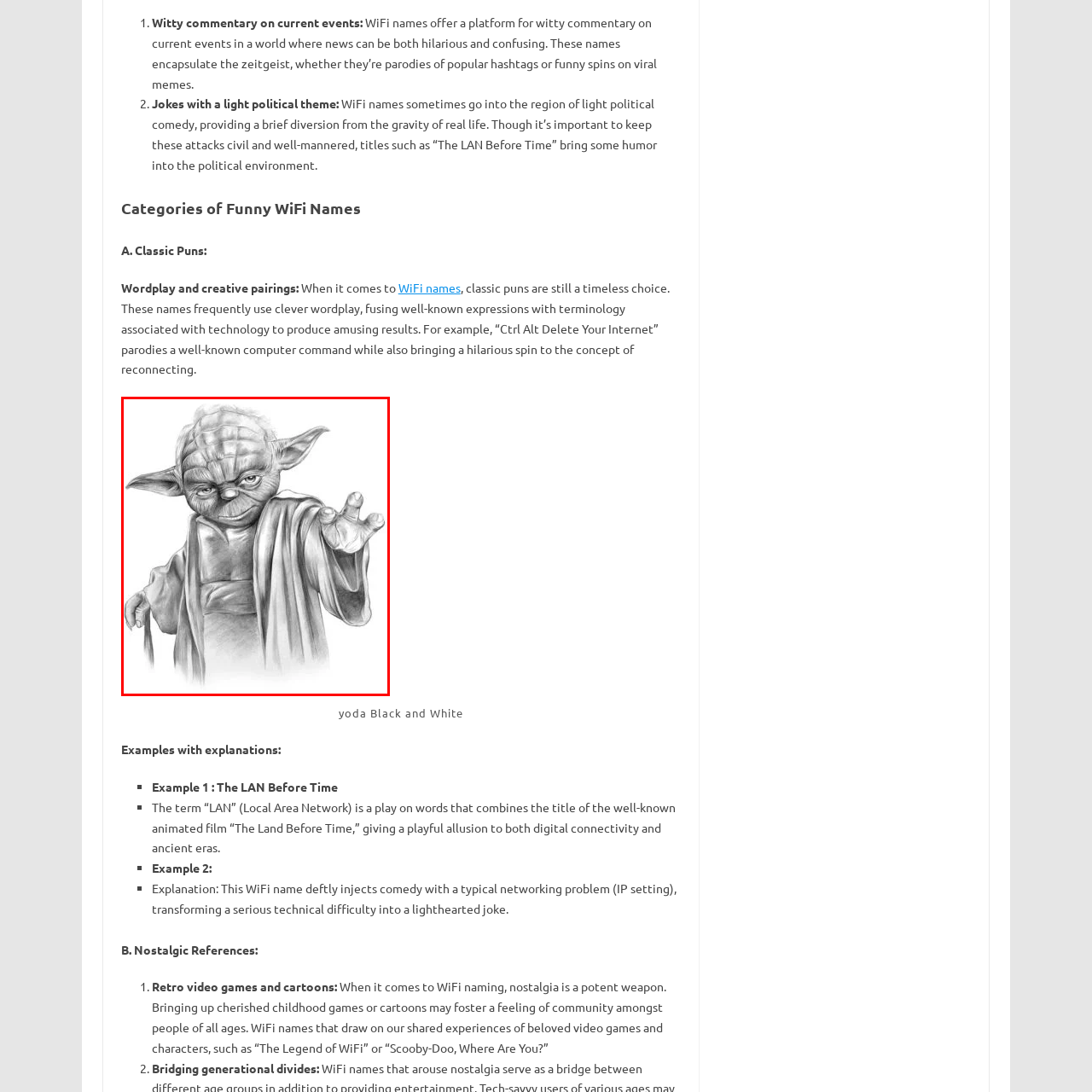What is the context of the illustration?
Analyze the visual elements found in the red bounding box and provide a detailed answer to the question, using the information depicted in the image.

The illustration of Yoda is part of a broader context related to creative WiFi naming inspired by pop culture icons, as mentioned in the caption, which hints at the playful combination of nostalgia and humor in this context.